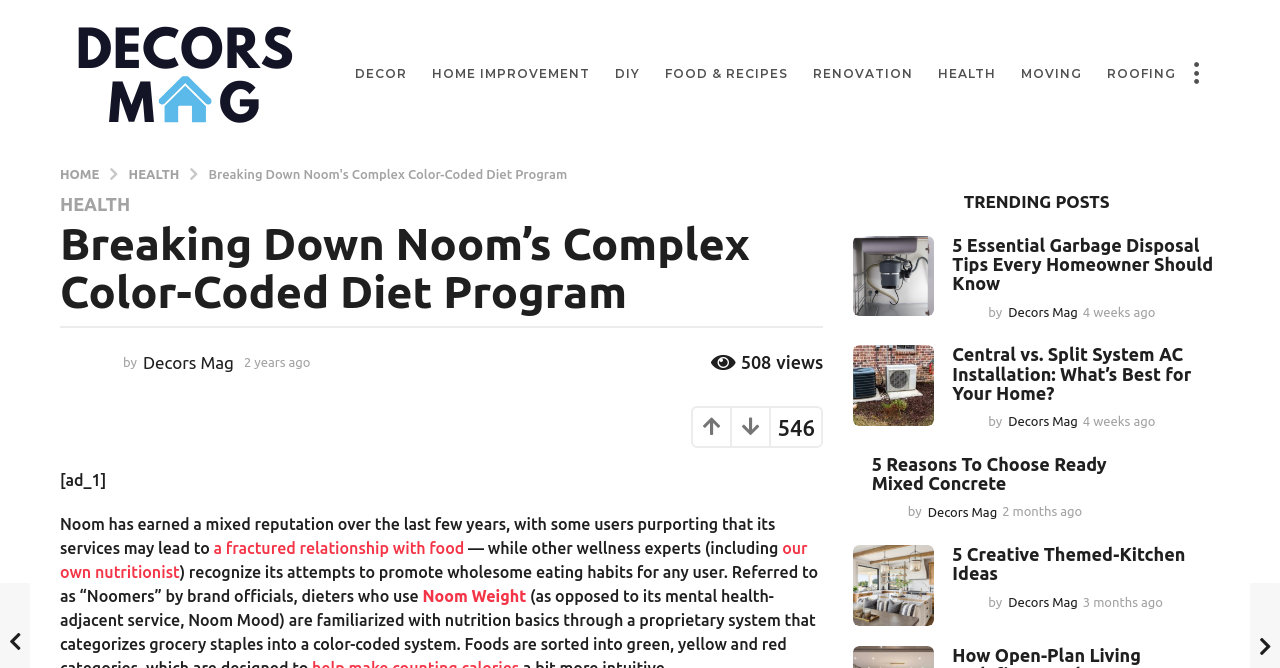Determine the bounding box coordinates for the HTML element described here: "Renovation".

[0.635, 0.08, 0.713, 0.14]